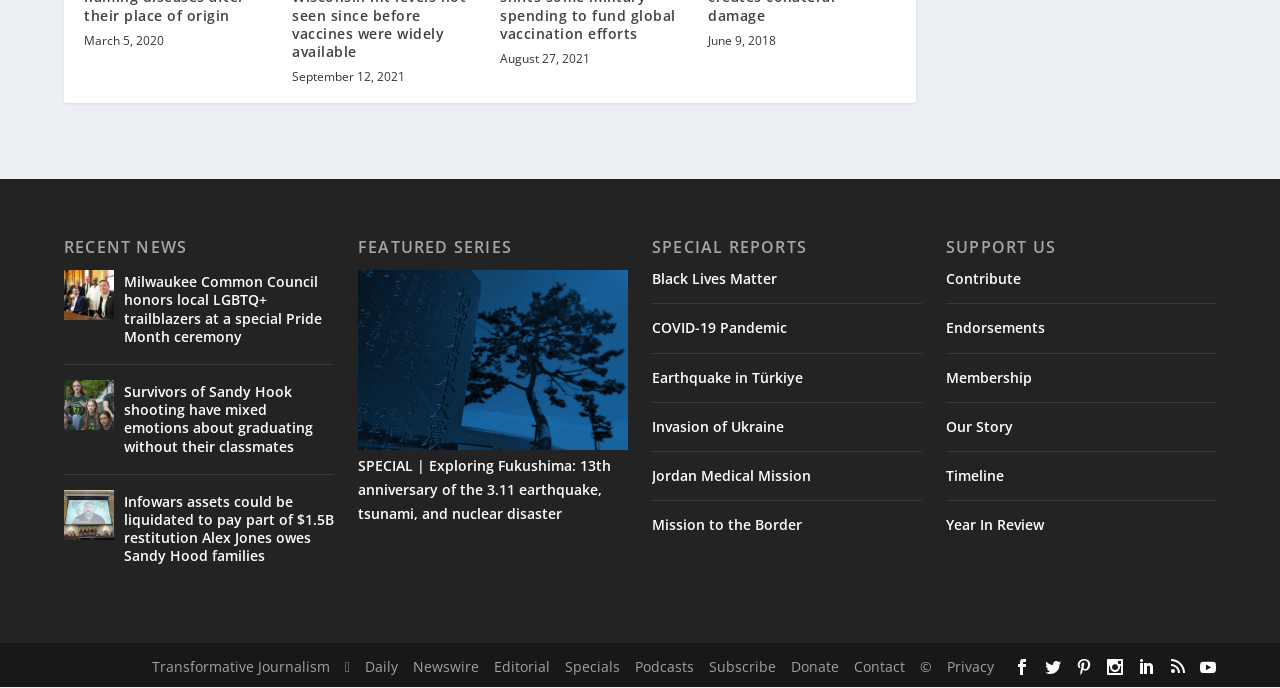Determine the bounding box coordinates (top-left x, top-left y, bottom-right x, bottom-right y) of the UI element described in the following text: Year In Review

[0.739, 0.75, 0.816, 0.777]